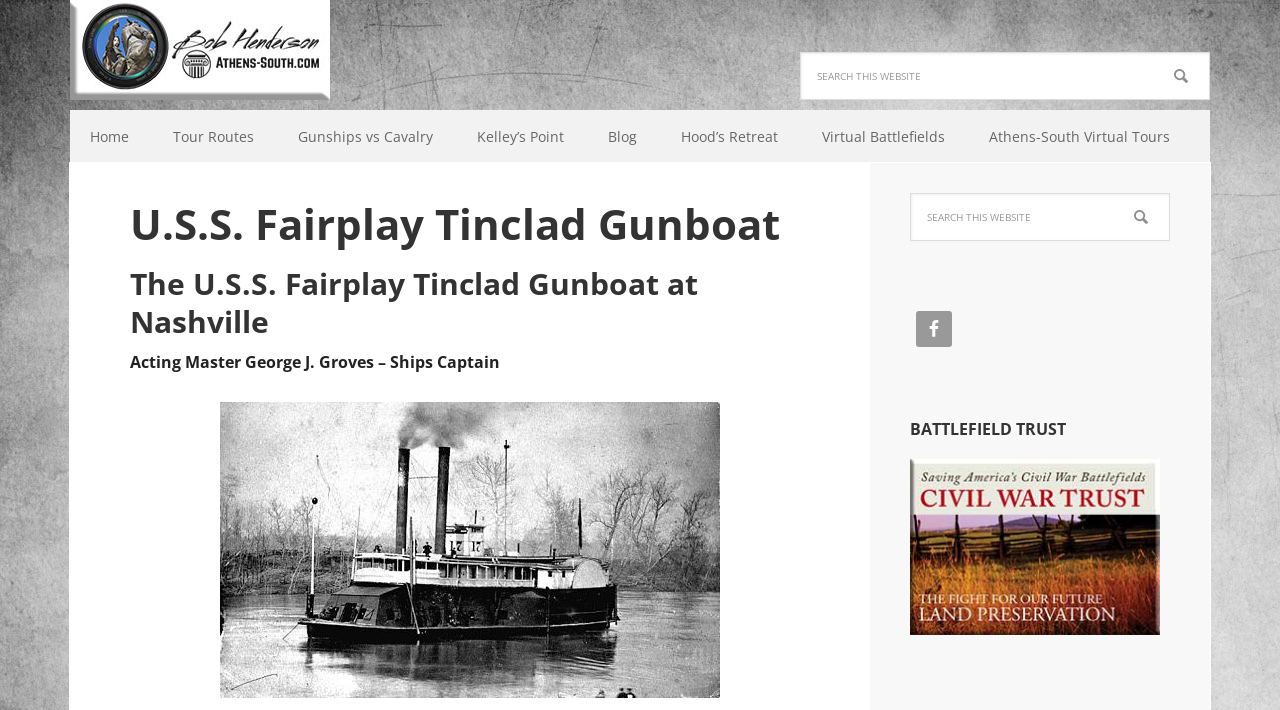Examine the screenshot and answer the question in as much detail as possible: What is the captain's name of the U.S.S. Fairplay?

I found the answer by reading the static text 'Acting Master George J. Groves – Ships Captain' which is located below the heading 'The U.S.S. Fairplay Tinclad Gunboat at Nashville'.